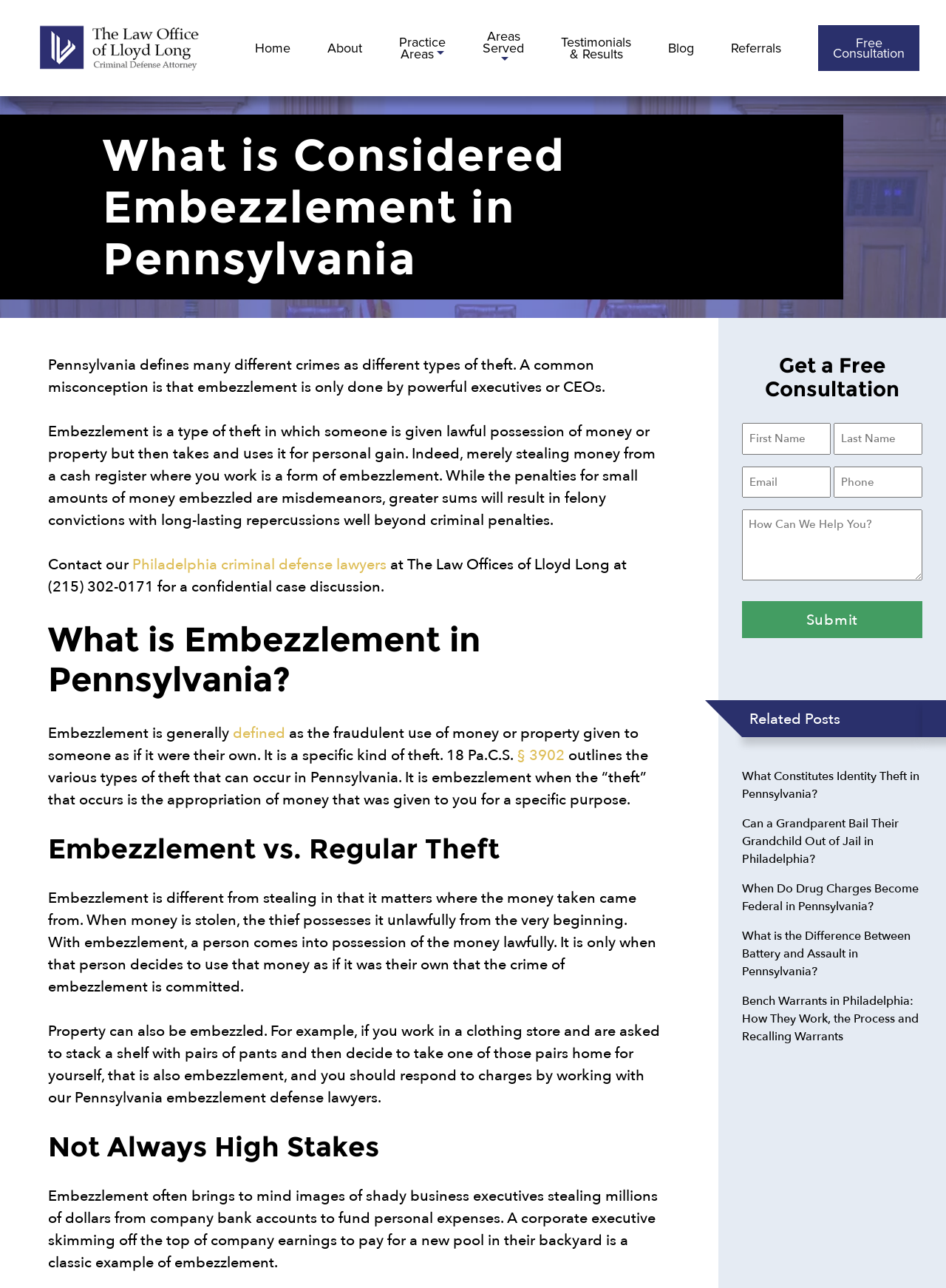Locate the bounding box coordinates of the area that needs to be clicked to fulfill the following instruction: "Read the 'What Constitutes Identity Theft in Pennsylvania?' post". The coordinates should be in the format of four float numbers between 0 and 1, namely [left, top, right, bottom].

[0.784, 0.595, 0.972, 0.623]